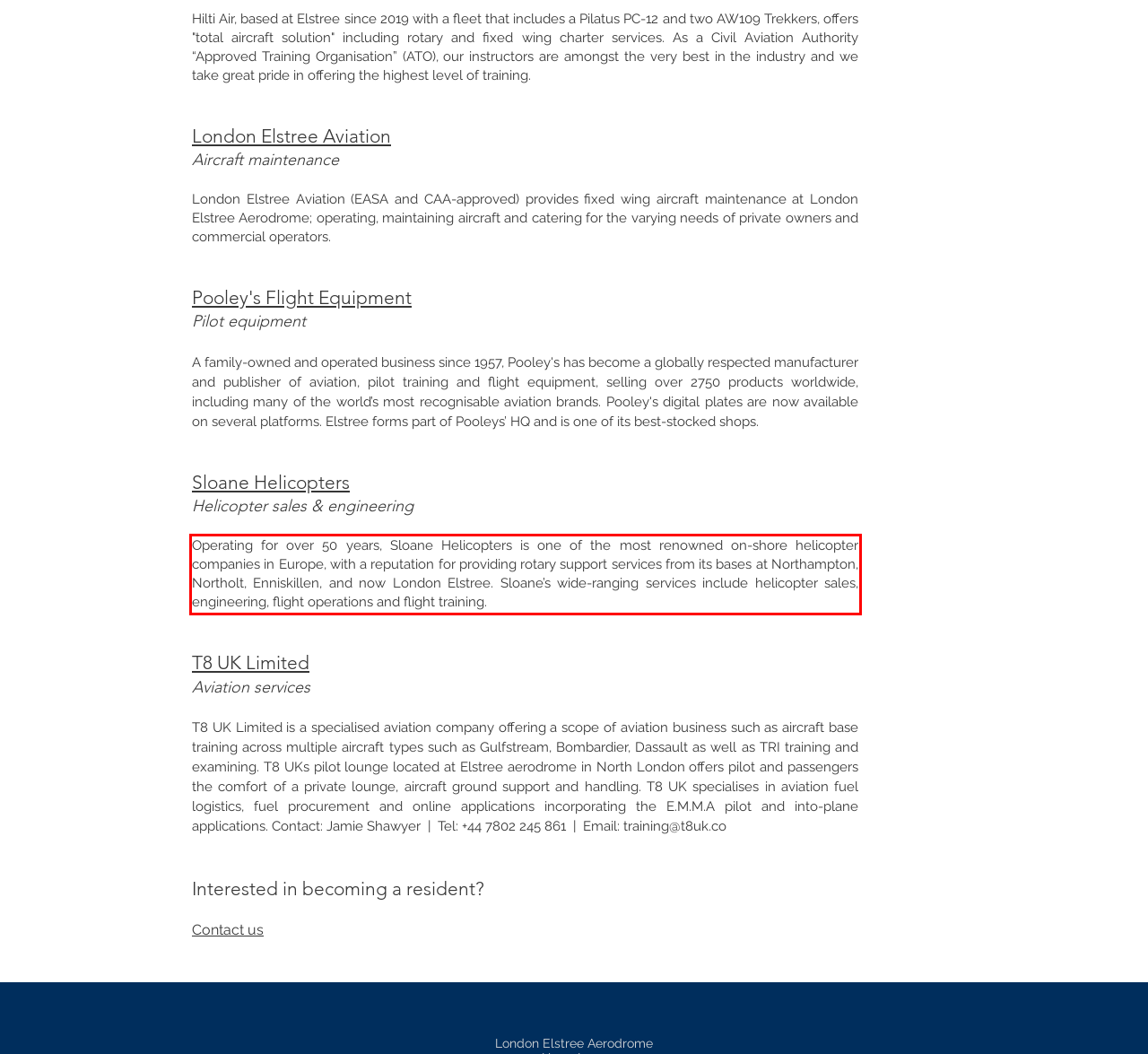Review the webpage screenshot provided, and perform OCR to extract the text from the red bounding box.

Operating for over 50 years, Sloane Helicopters is one of the most renowned on-shore helicopter companies in Europe, with a reputation for providing rotary support services from its bases at Northampton, Northolt, Enniskillen, and now London Elstree. Sloane’s wide-ranging services include helicopter sales, engineering, flight operations and flight training.